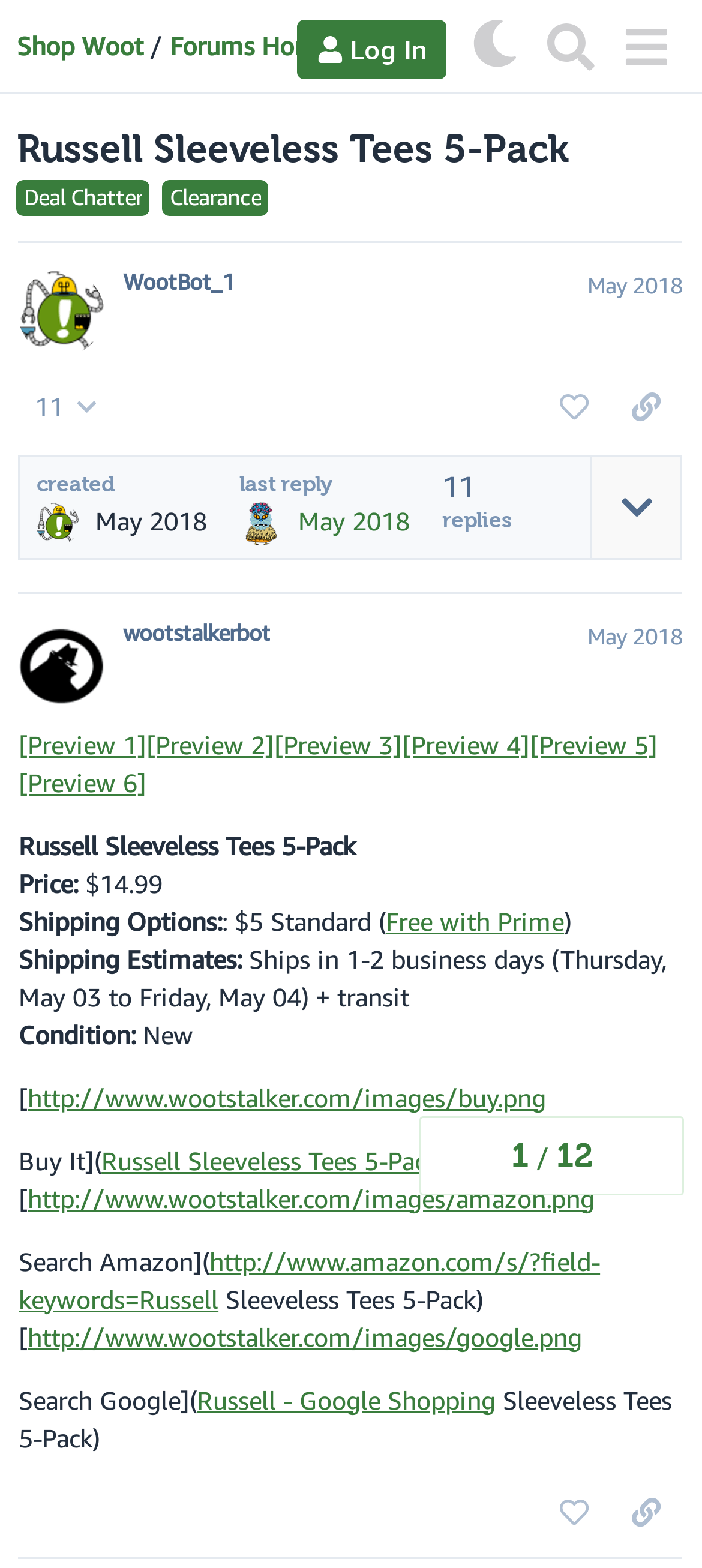Illustrate the webpage's structure and main components comprehensively.

This webpage is about a product deal, specifically Russell Sleeveless Tees 5-Pack, on a platform called Woot. At the top, there is a header section with links to "Shop Woot", "Forums Home", and a "Log In" button. There are also buttons for "Search" and a menu.

Below the header, there is a heading that displays the product name, "Russell Sleeveless Tees 5-Pack", with links to "Deal Chatter" and "Clearance". There is also a brief description of the deal, encouraging users to jump in and see what others are saying.

On the left side, there is a navigation section with a progress bar, showing 1 out of 12 topics.

The main content of the page is divided into two sections, each representing a post from a different user. The first post is from "WootBot_1" and has a heading with the user's name and the date "May 2018". The post has a button to show 11 replies and a link to like the post. There is also a button to copy a link to the post to the clipboard.

The second post is from "wootstalkerbot" and has a similar structure to the first post. It also has a heading with the user's name and the date "May 2018". The post displays information about the product, including the price, shipping options, and condition. There are also links to buy the product, search for it on Amazon, and search for it on Google.

Both posts have a button to like the post and a button to copy a link to the post to the clipboard.